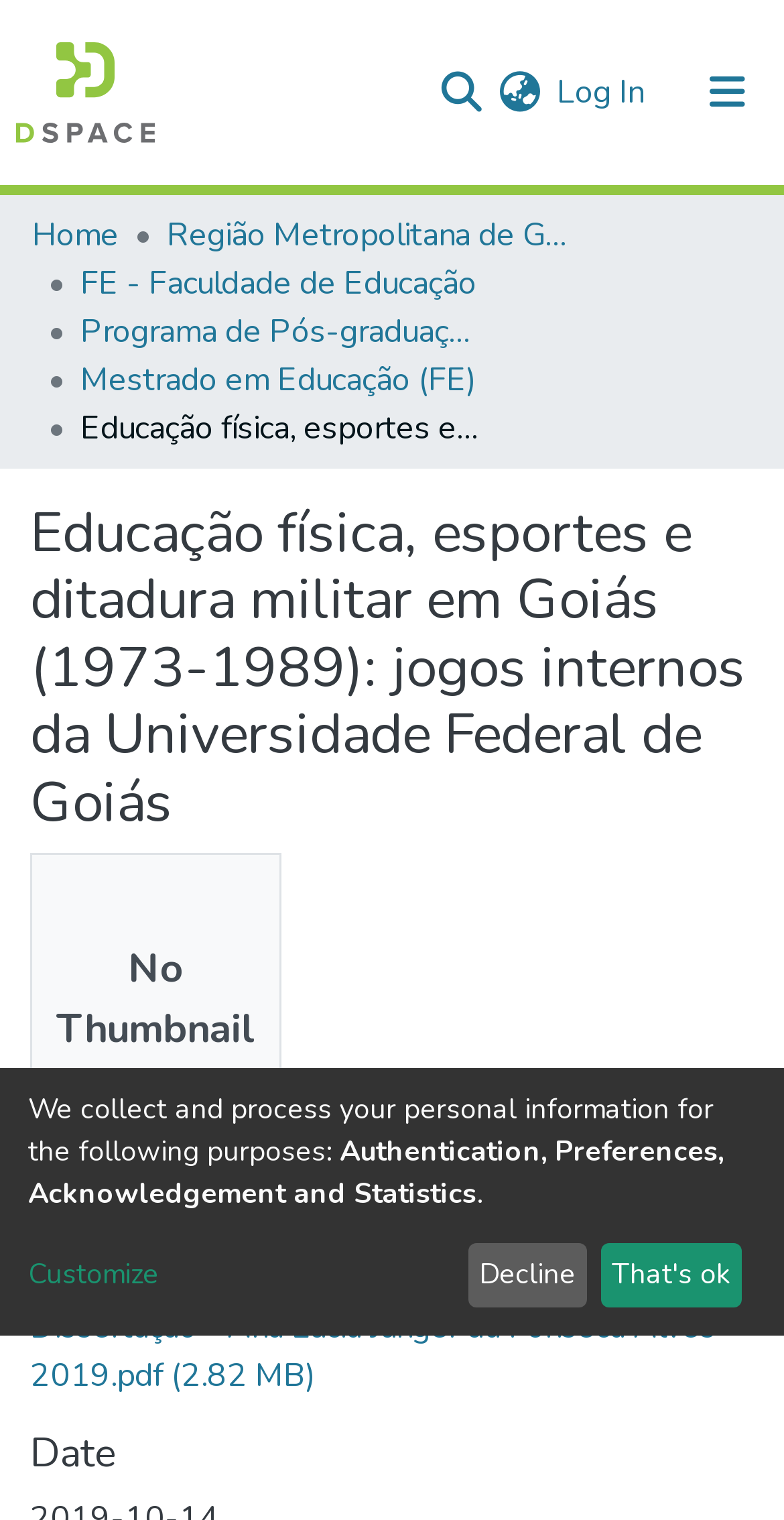Given the webpage screenshot, identify the bounding box of the UI element that matches this description: "Menu".

None